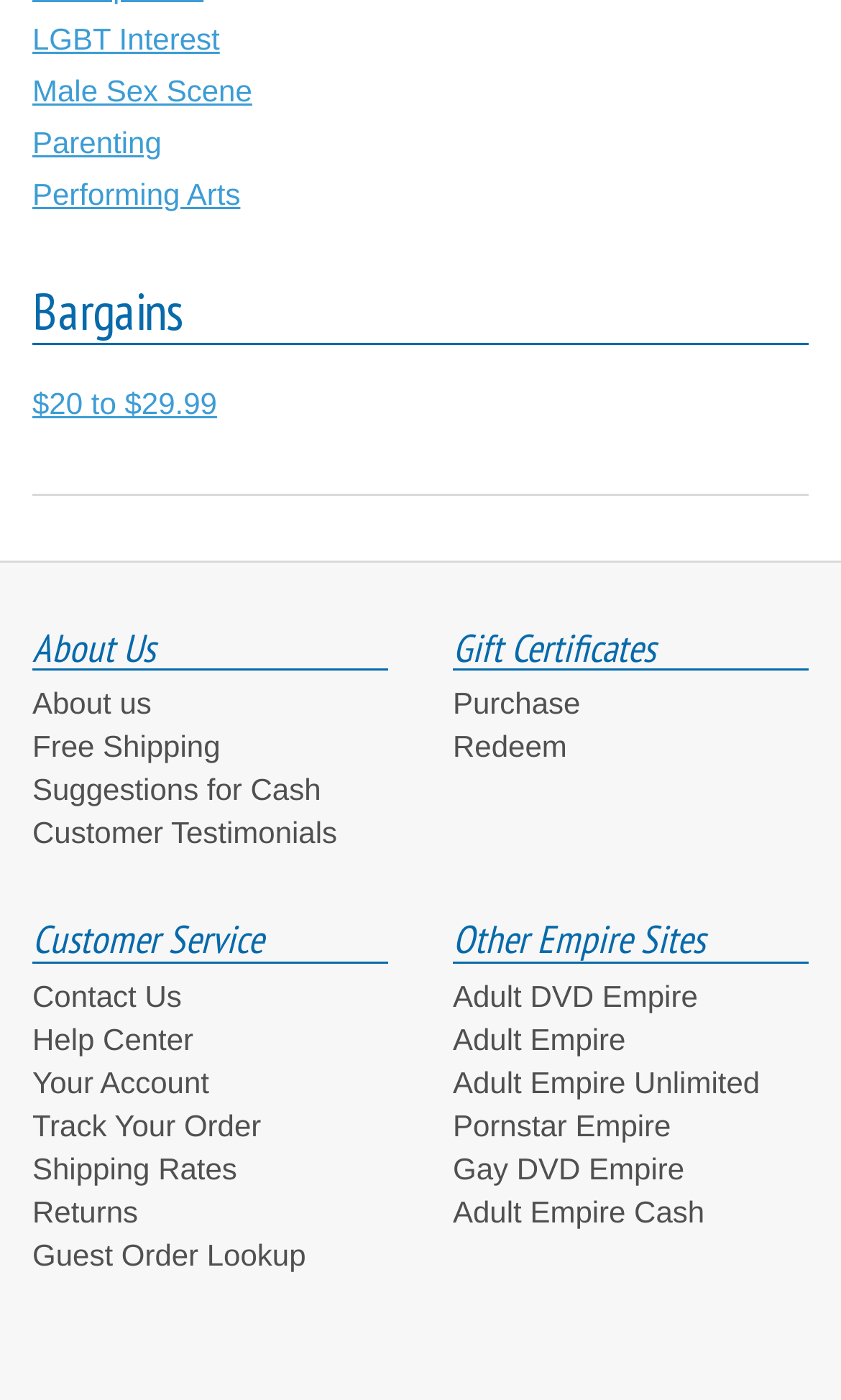Locate the bounding box coordinates of the element you need to click to accomplish the task described by this instruction: "Visit Adult DVD Empire".

[0.538, 0.699, 0.83, 0.724]